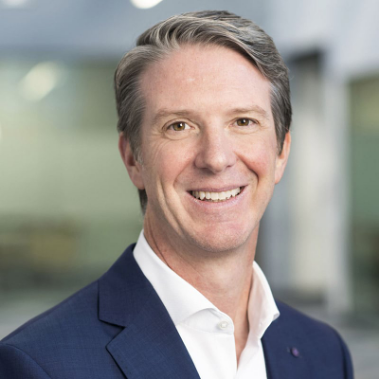Please give a concise answer to this question using a single word or phrase: 
What is the color of Corey Rhodes' suit jacket?

Dark